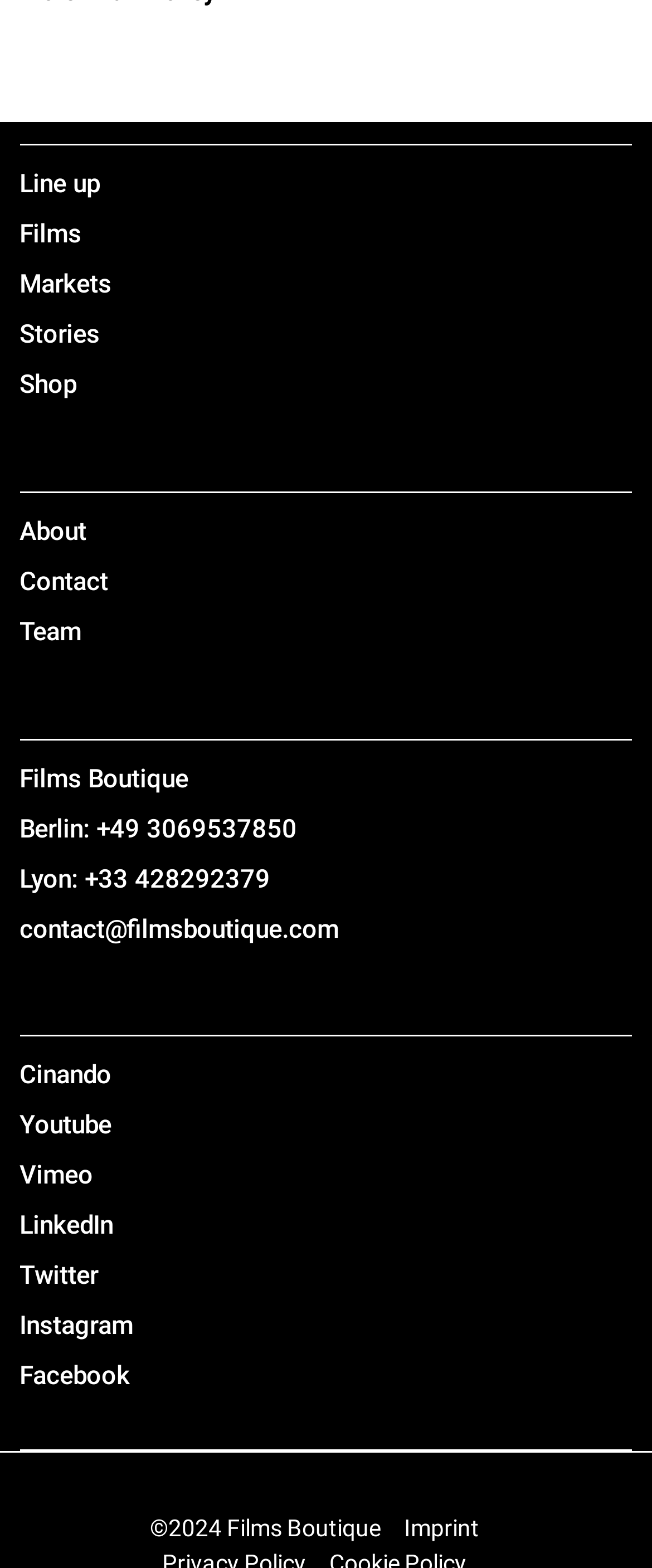Answer this question using a single word or a brief phrase:
How many links are there in the navigation menu?

9